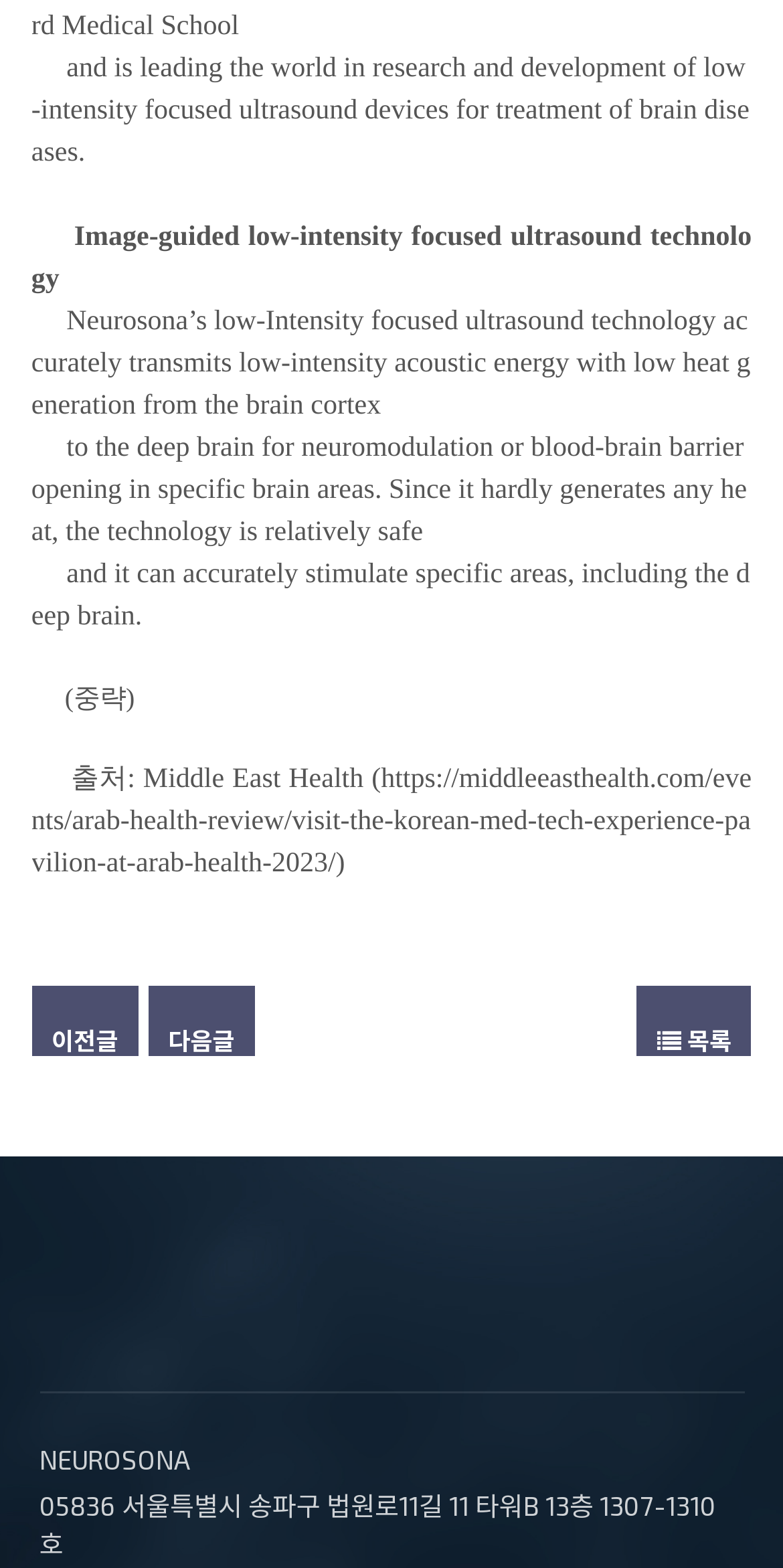What is the technology used for?
Use the information from the screenshot to give a comprehensive response to the question.

According to the webpage, Neurosona's low-intensity focused ultrasound technology is used for neuromodulation or blood-brain barrier opening in specific brain areas.